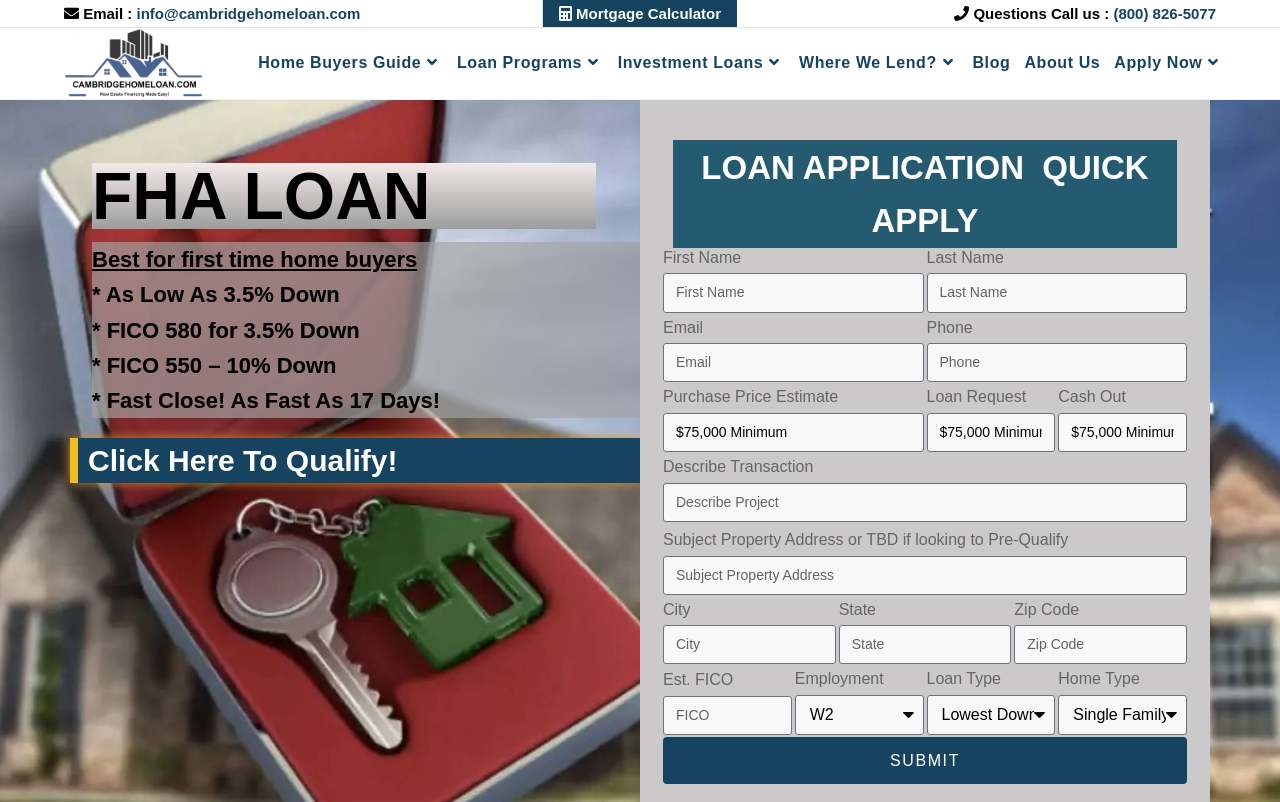What is the minimum FICO score for 3.5% down?
Using the image, elaborate on the answer with as much detail as possible.

The webpage provides information about FHA loans, and it mentions that the FICO score for 3.5% down is 580. This information can be found in the section that describes the benefits of FHA loans.